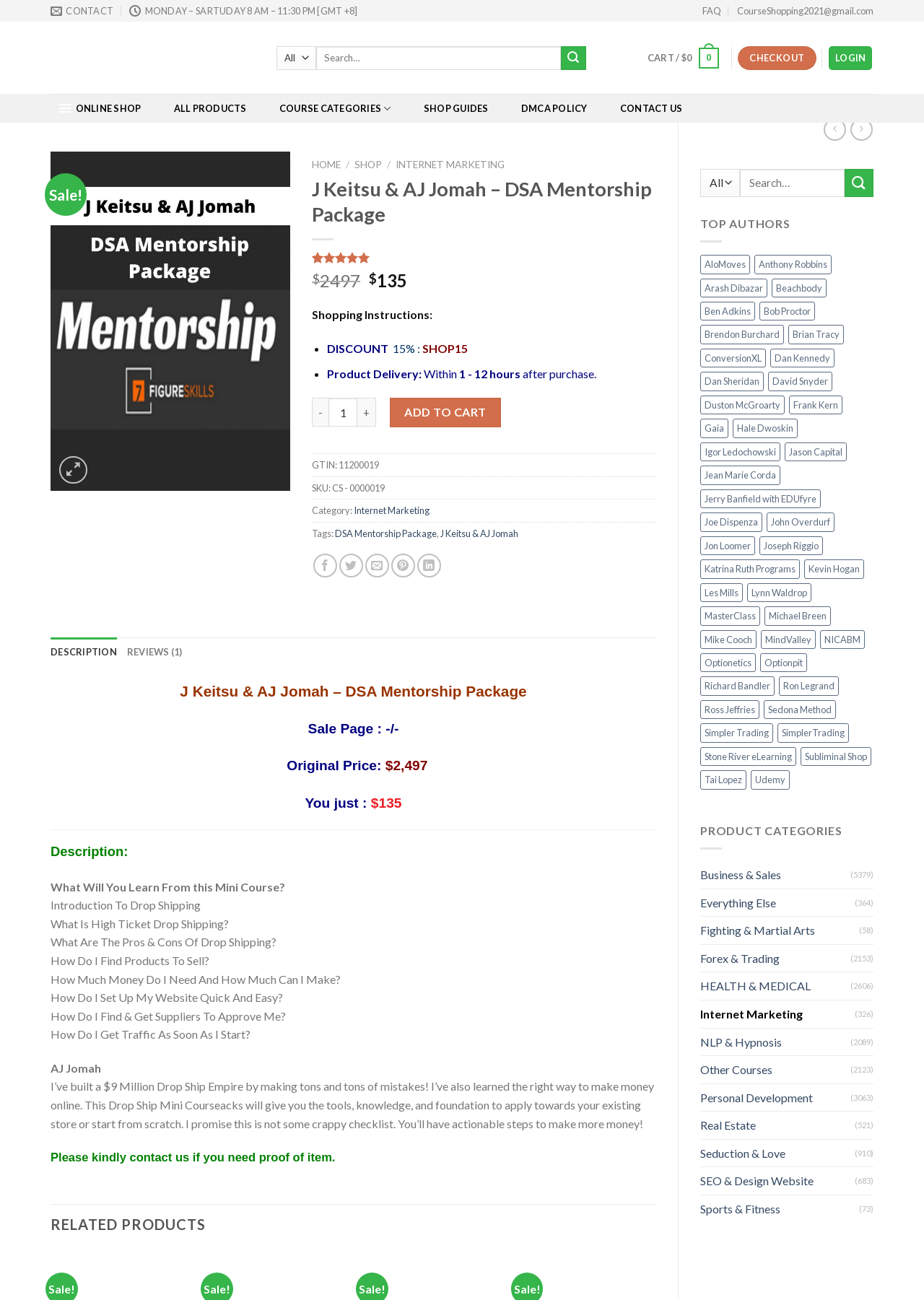What is the contact information provided?
Refer to the screenshot and answer in one word or phrase.

MONDAY – SATURDAY 8 AM – 11:30 PM [GMT +8]